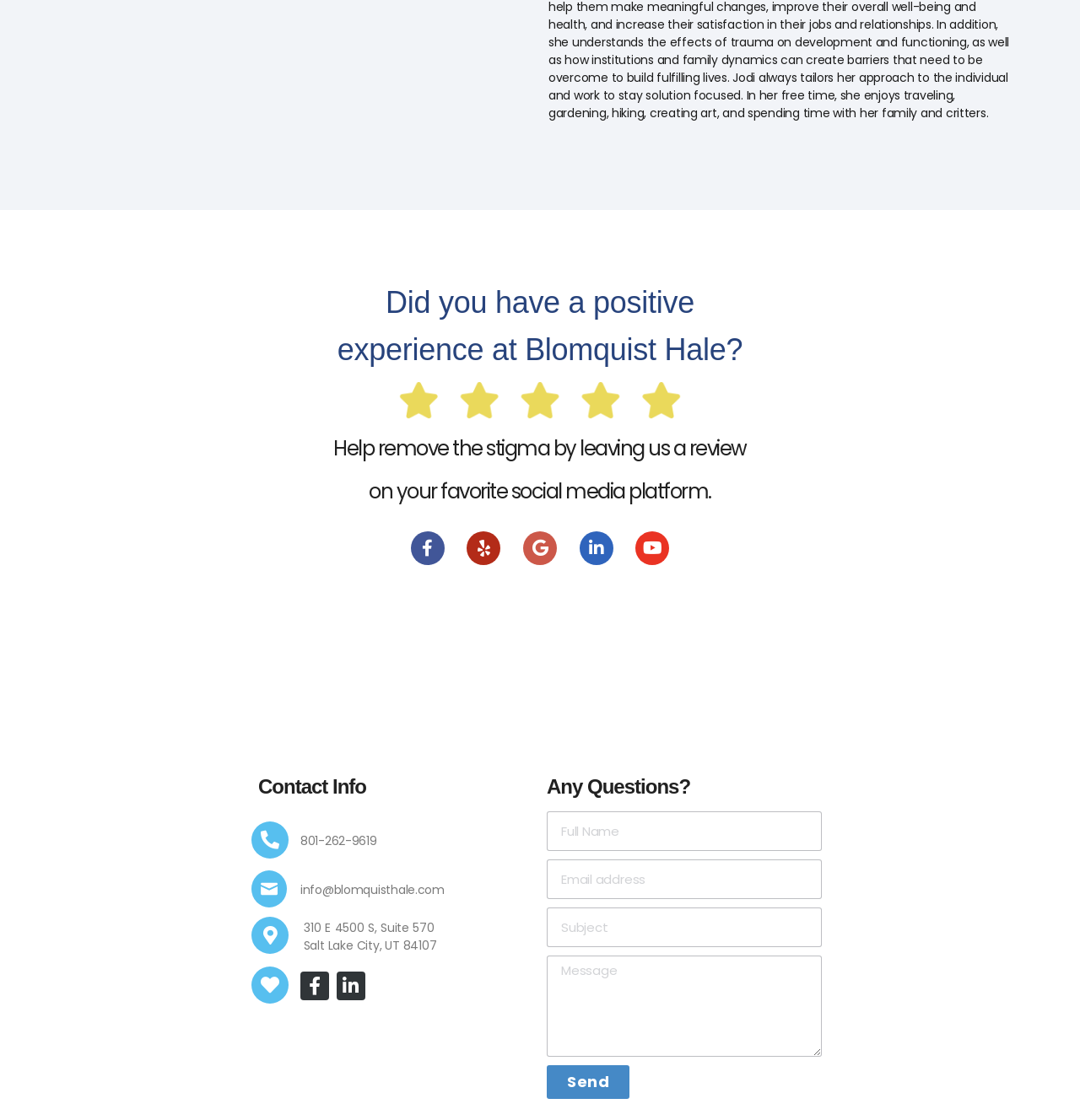Please determine the bounding box coordinates, formatted as (top-left x, top-left y, bottom-right x, bottom-right y), with all values as floating point numbers between 0 and 1. Identify the bounding box of the region described as: name="form_fields[message]" placeholder="Subject"

[0.506, 0.81, 0.761, 0.846]